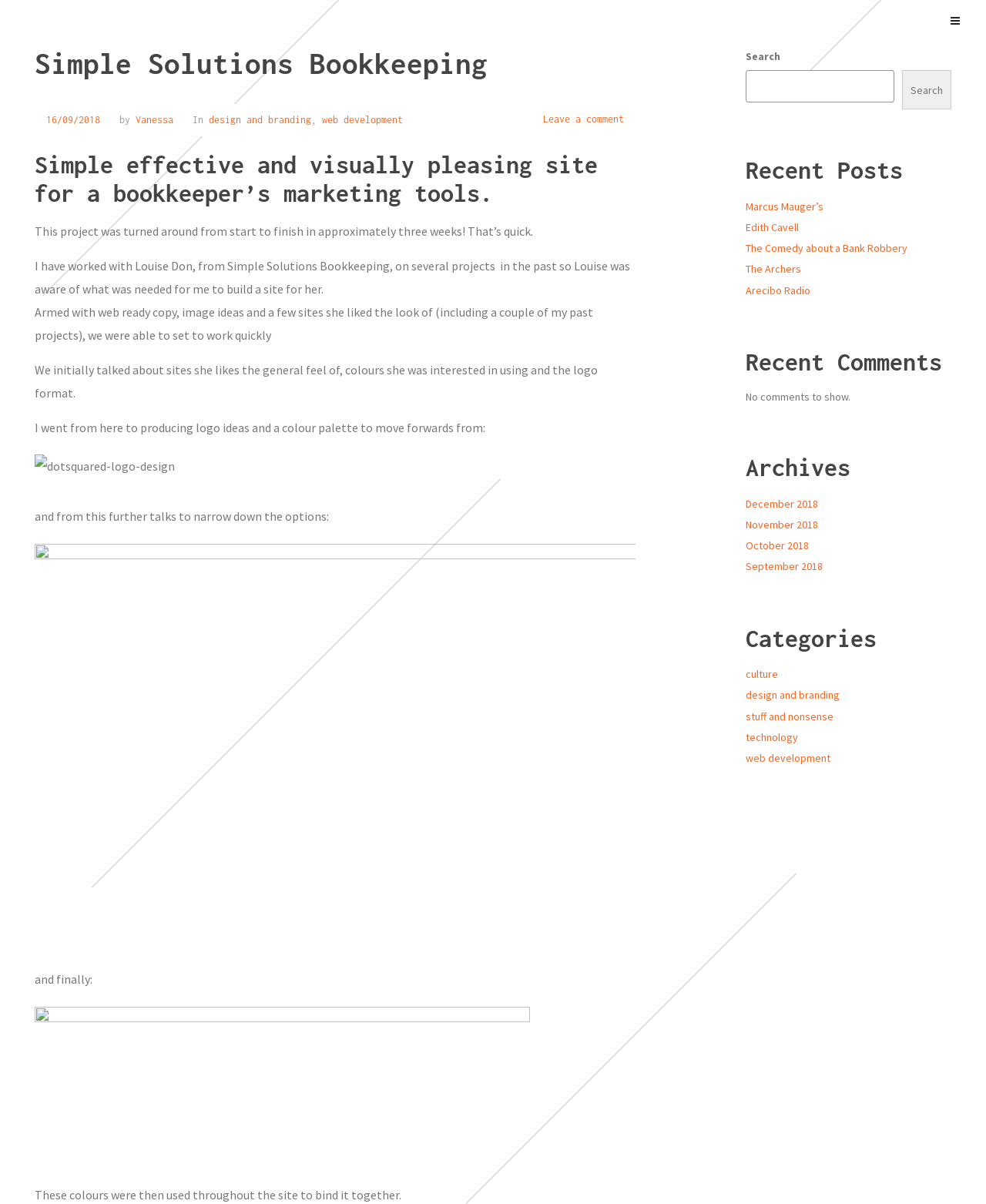What is the name of the bookkeeper?
Look at the image and respond with a single word or a short phrase.

Louise Don